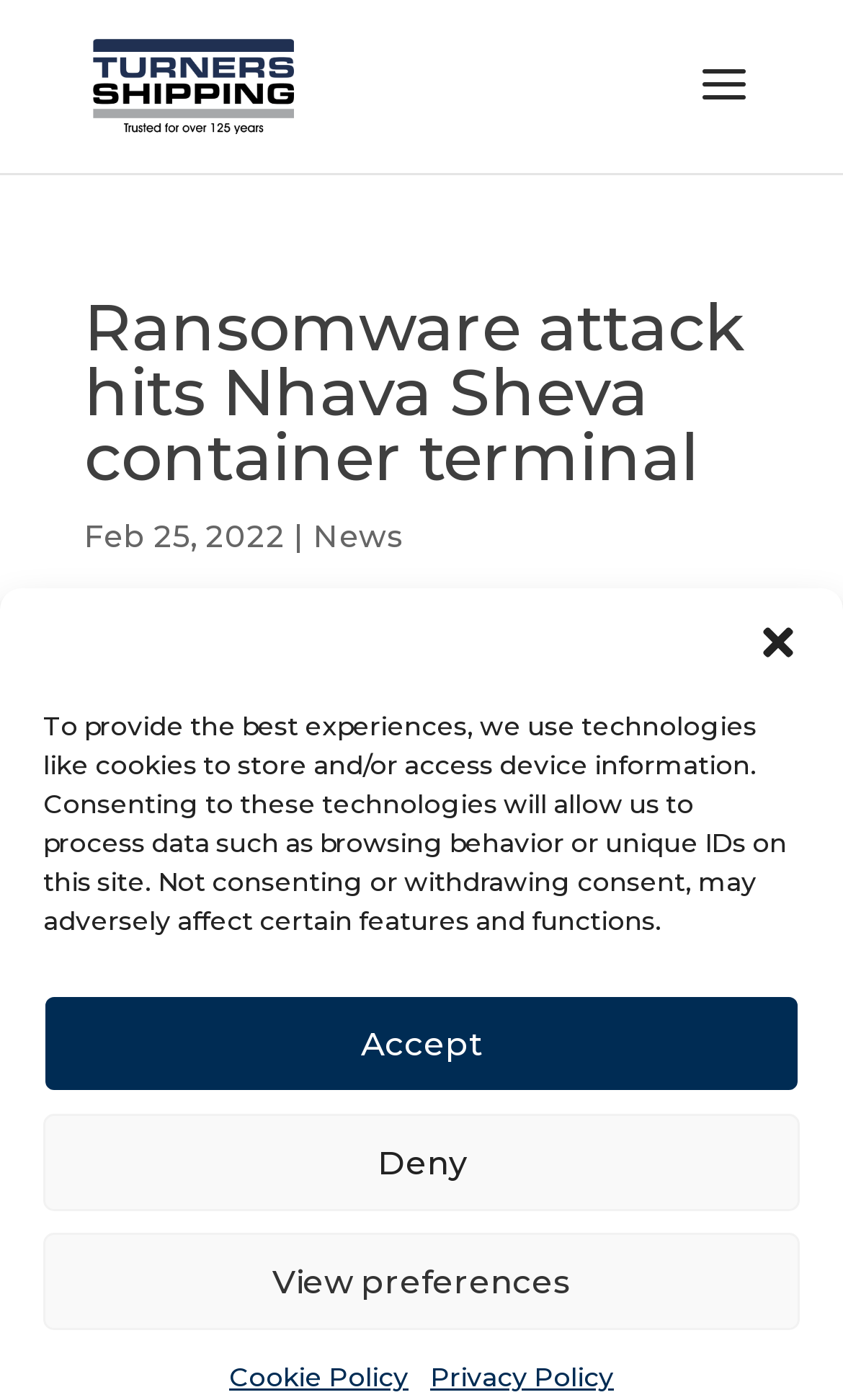Please study the image and answer the question comprehensively:
What is the name of the port container terminal affected by the ransomware attack?

I found the name of the port container terminal by reading the article content which mentions 'Jawaharlal Nehru Port Container Terminal (JNPCT)' as the affected terminal.